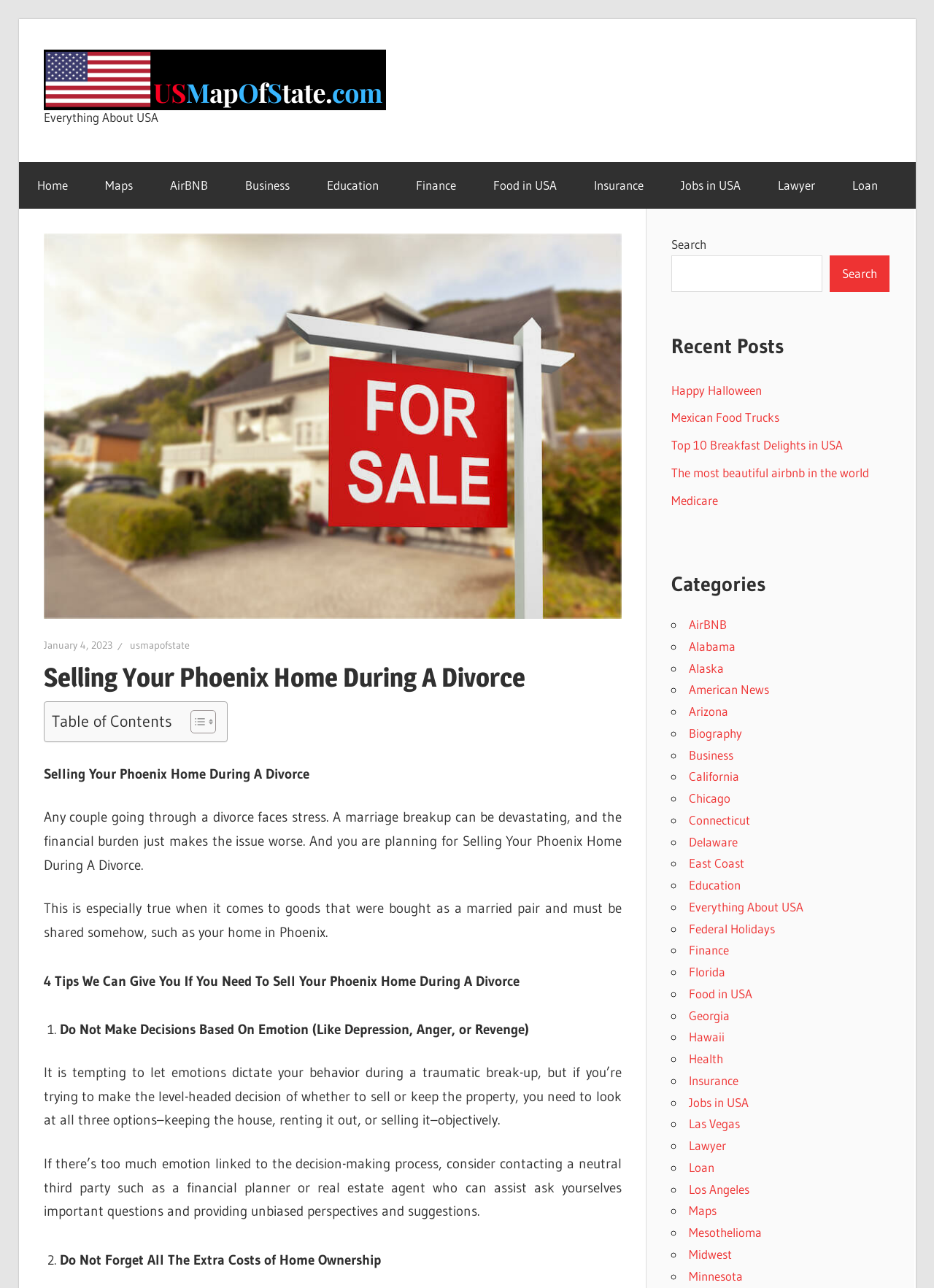What is the purpose of the 'Toggle Table of Content' button?
Please provide a single word or phrase as the answer based on the screenshot.

To show or hide table of content